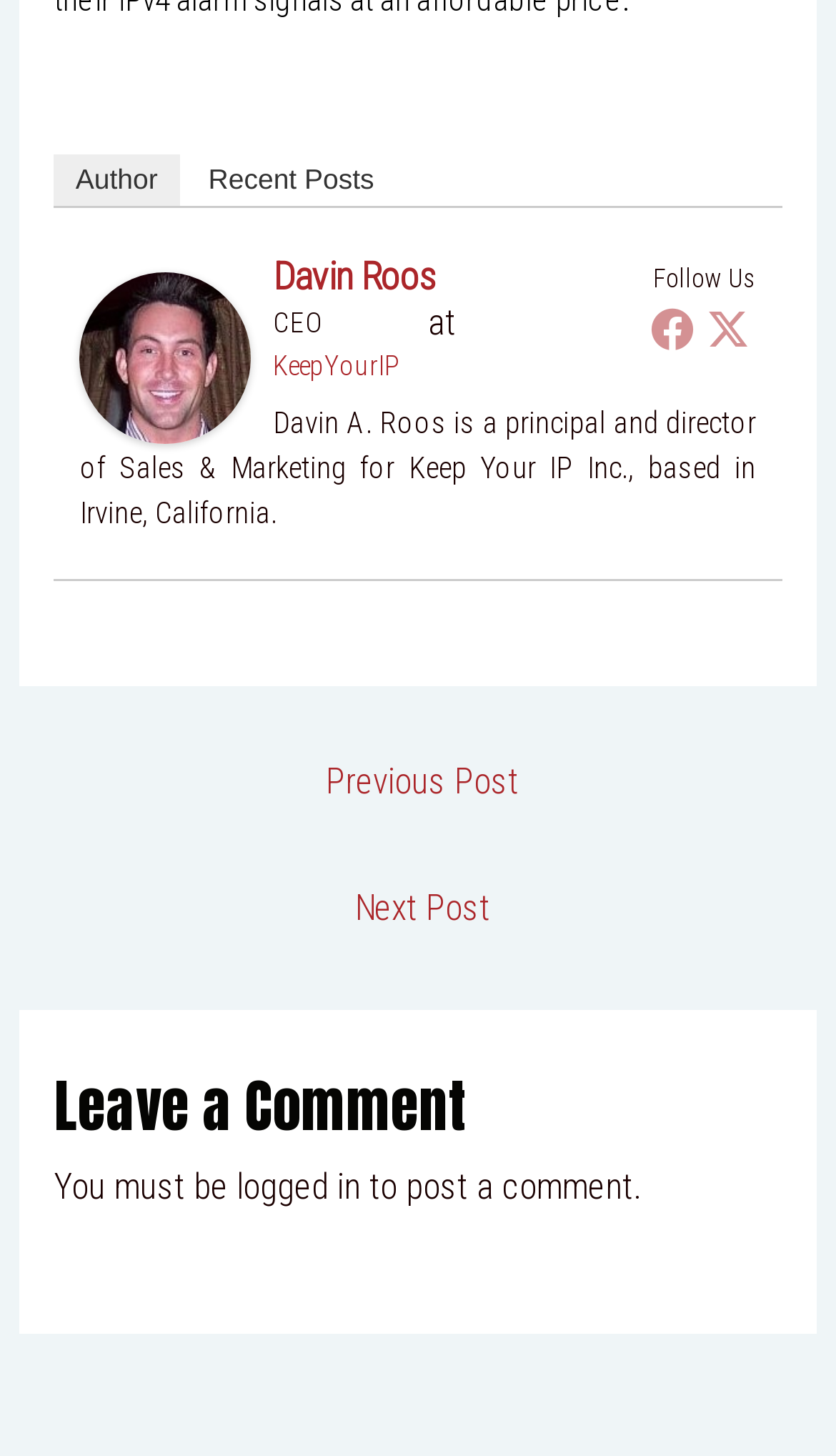Provide a brief response to the question using a single word or phrase: 
What is the navigation section called?

Post navigation